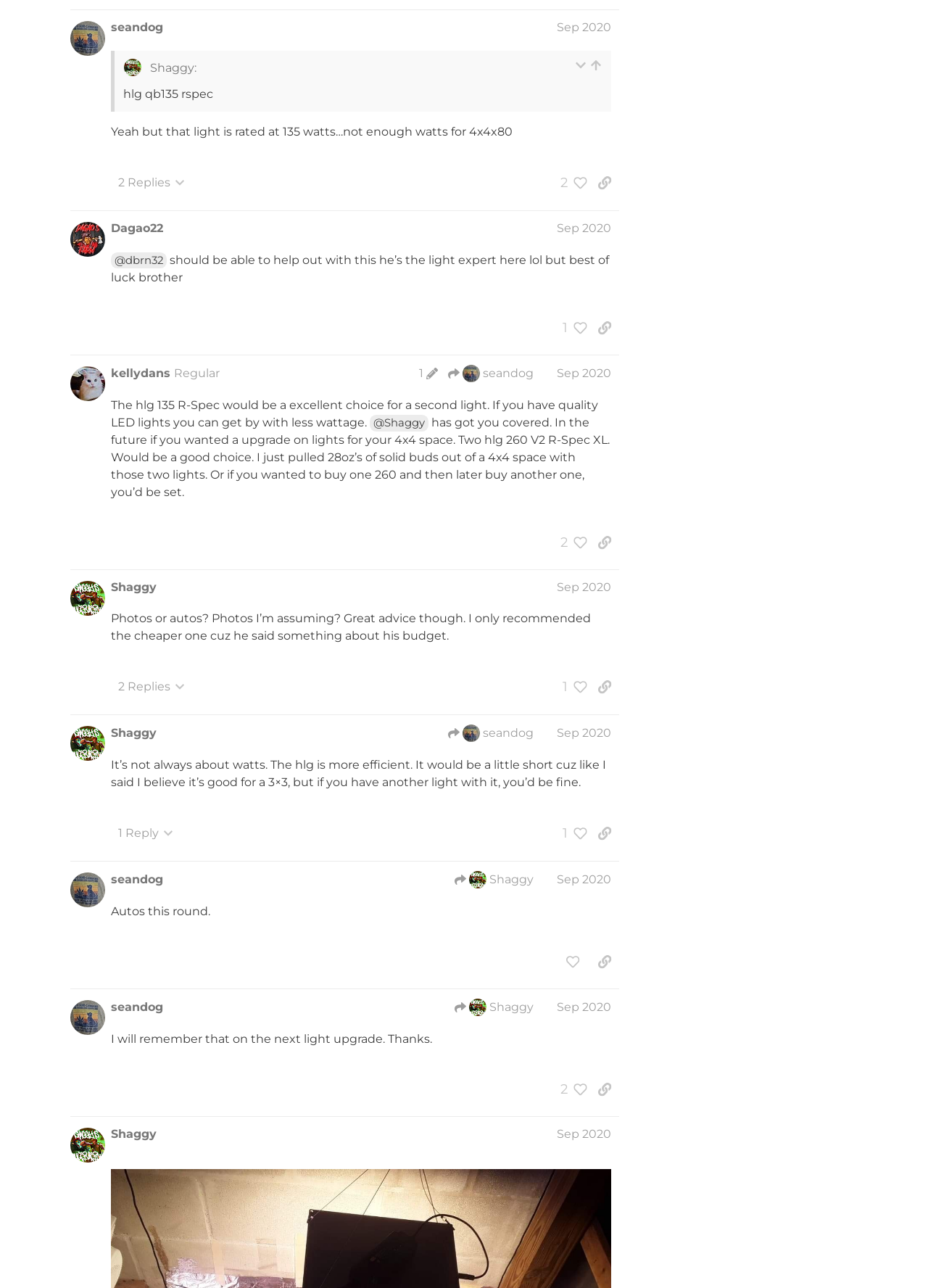Kindly provide the bounding box coordinates of the section you need to click on to fulfill the given instruction: "view replies".

[0.119, 0.132, 0.207, 0.152]